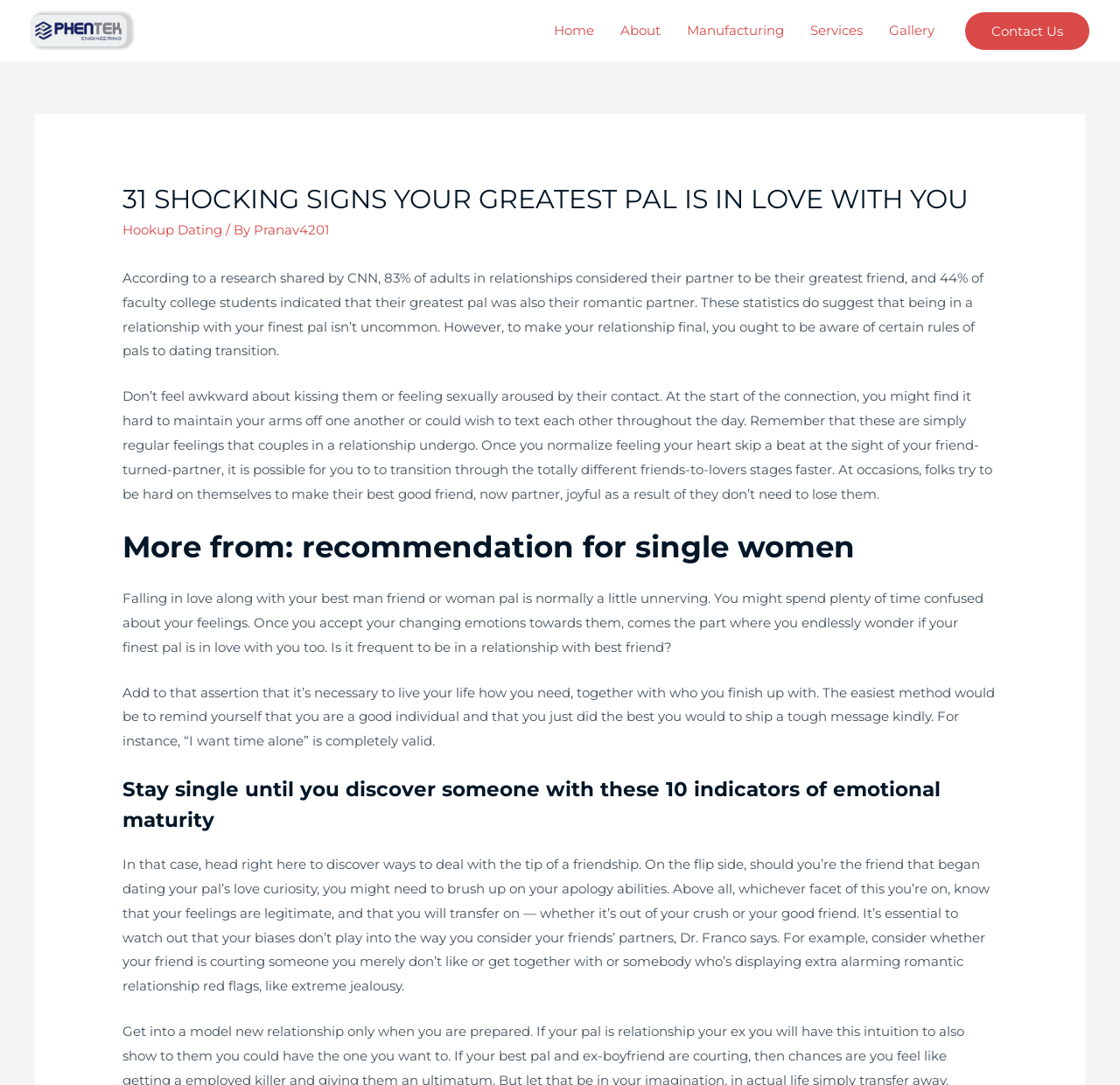What is the website's navigation menu?
From the image, provide a succinct answer in one word or a short phrase.

Home, About, Manufacturing, Services, Gallery